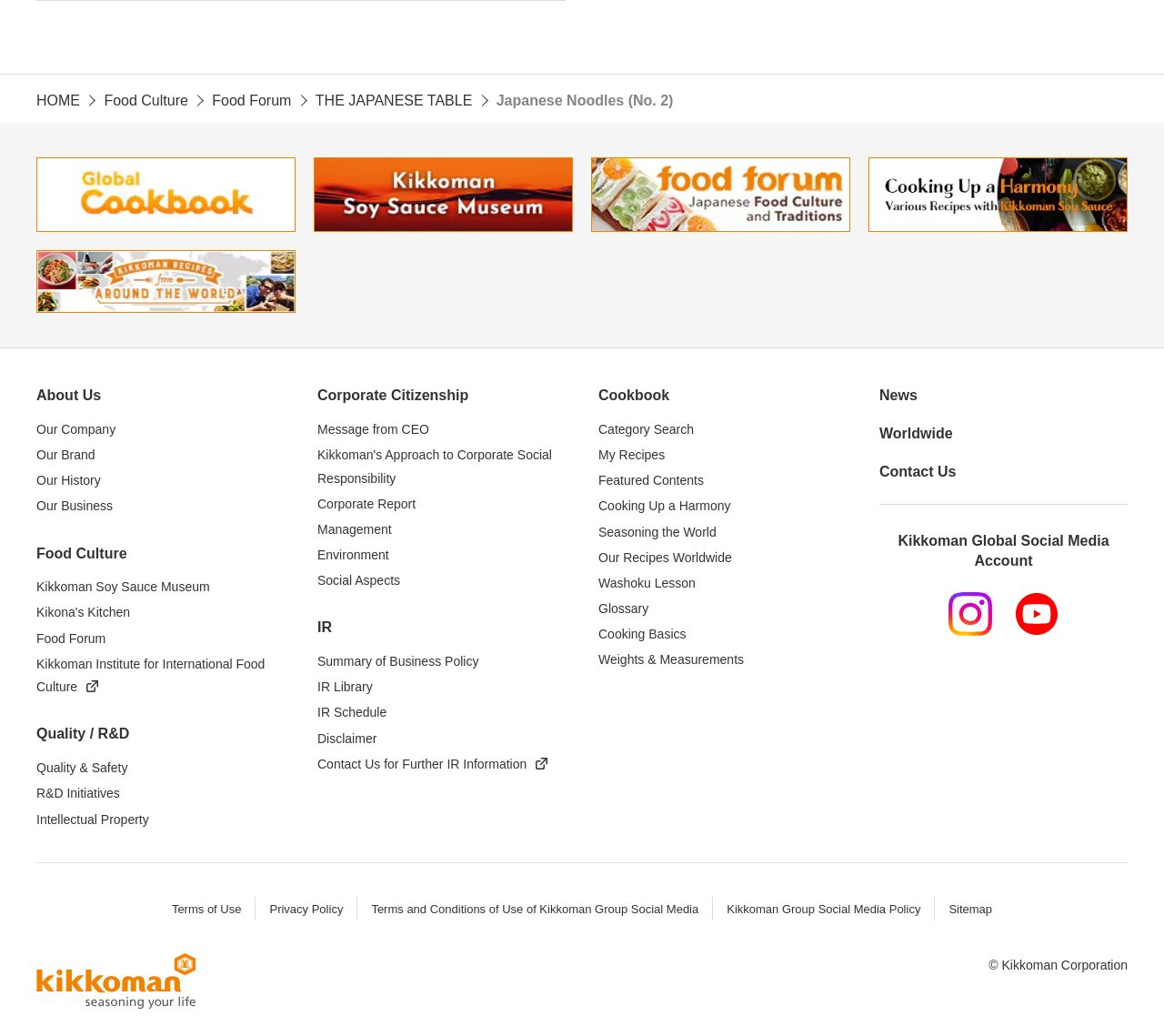Locate the bounding box coordinates of the UI element described by: "Weights & Measurements". The bounding box coordinates should consist of four float numbers between 0 and 1, i.e., [left, top, right, bottom].

[0.514, 0.63, 0.639, 0.644]